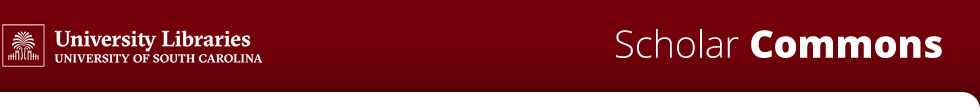Please respond to the question with a concise word or phrase:
What is the color of the title 'Scholar Commons'?

white